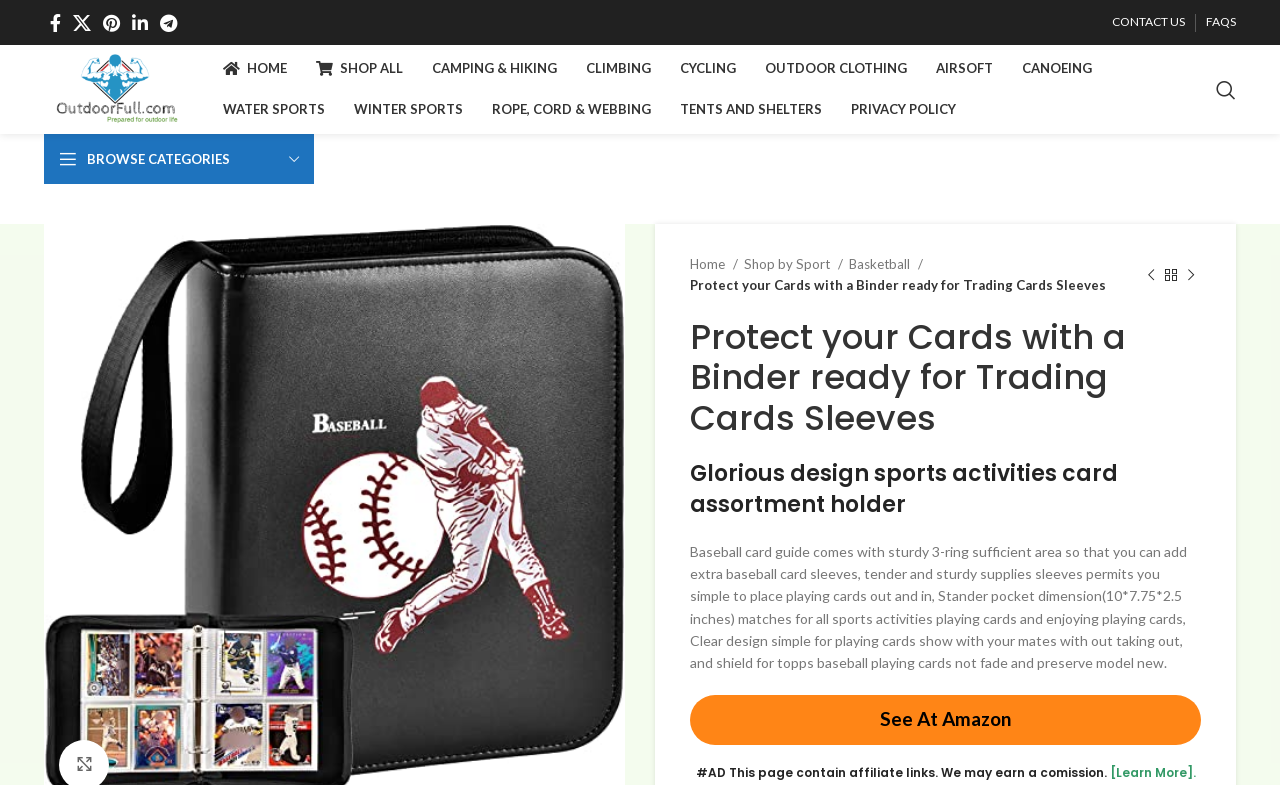Pinpoint the bounding box coordinates of the clickable area necessary to execute the following instruction: "Search for products". The coordinates should be given as four float numbers between 0 and 1, namely [left, top, right, bottom].

[0.942, 0.089, 0.973, 0.139]